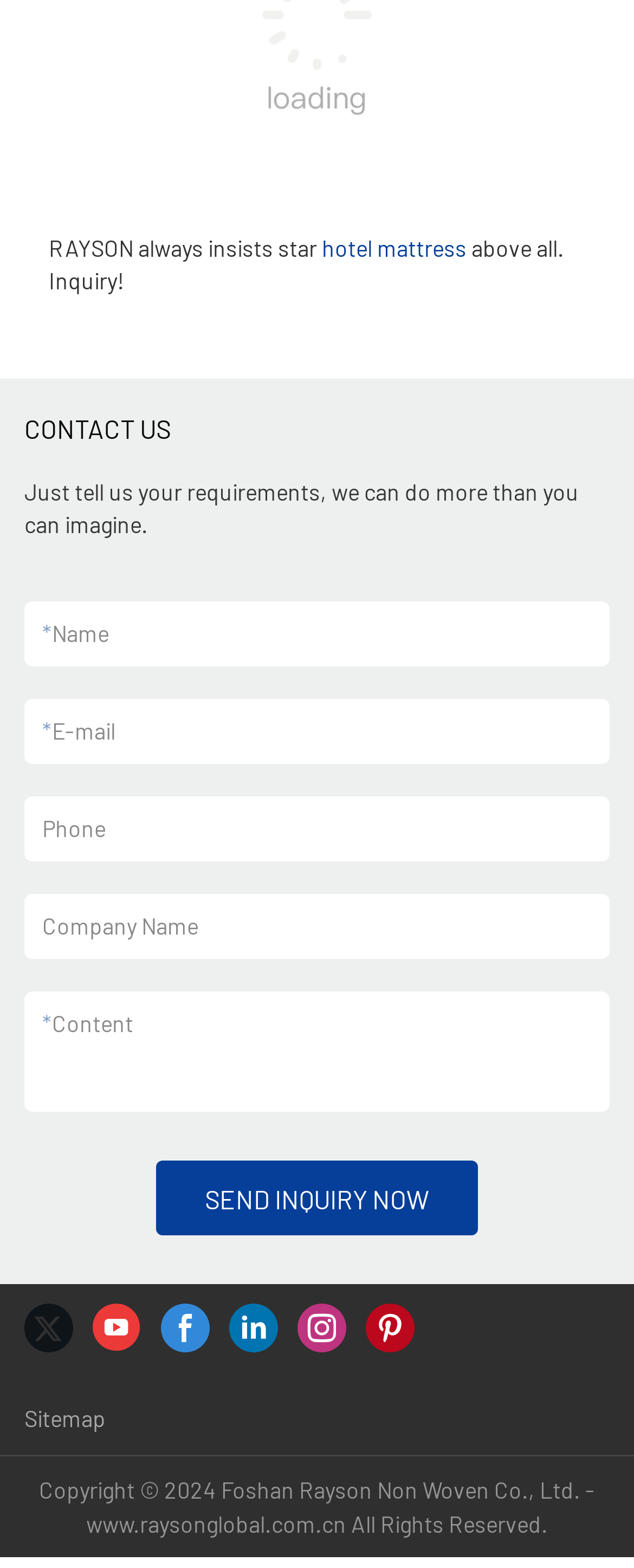Analyze the image and give a detailed response to the question:
What is the company's slogan?

The company's slogan is 'RAYSON always insists star' which is mentioned at the top of the webpage in a static text element.